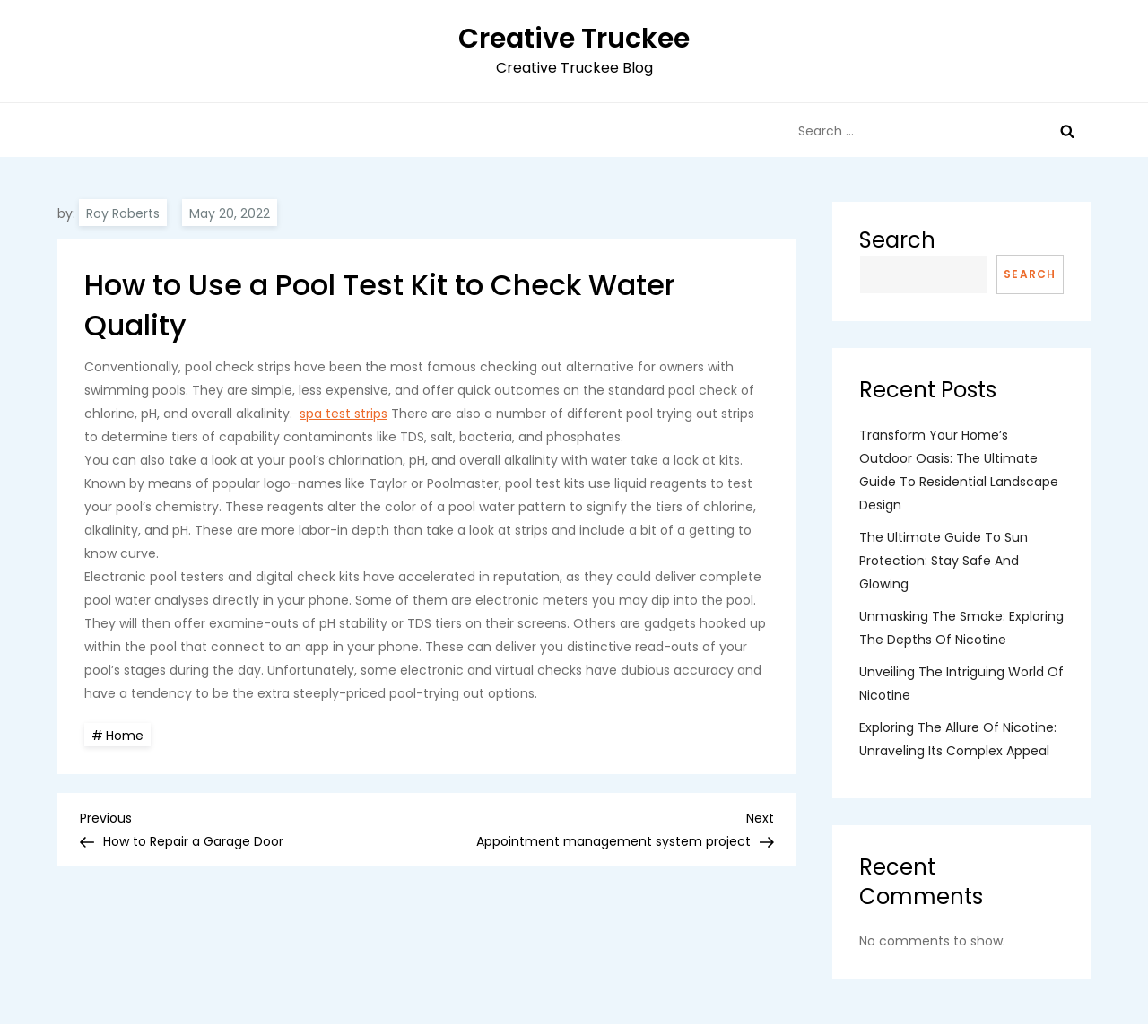What is the purpose of pool test kits?
Using the image as a reference, deliver a detailed and thorough answer to the question.

I read the article and found that pool test kits are used to check the water quality of a pool, specifically to test the levels of chlorine, pH, and overall alkalinity.